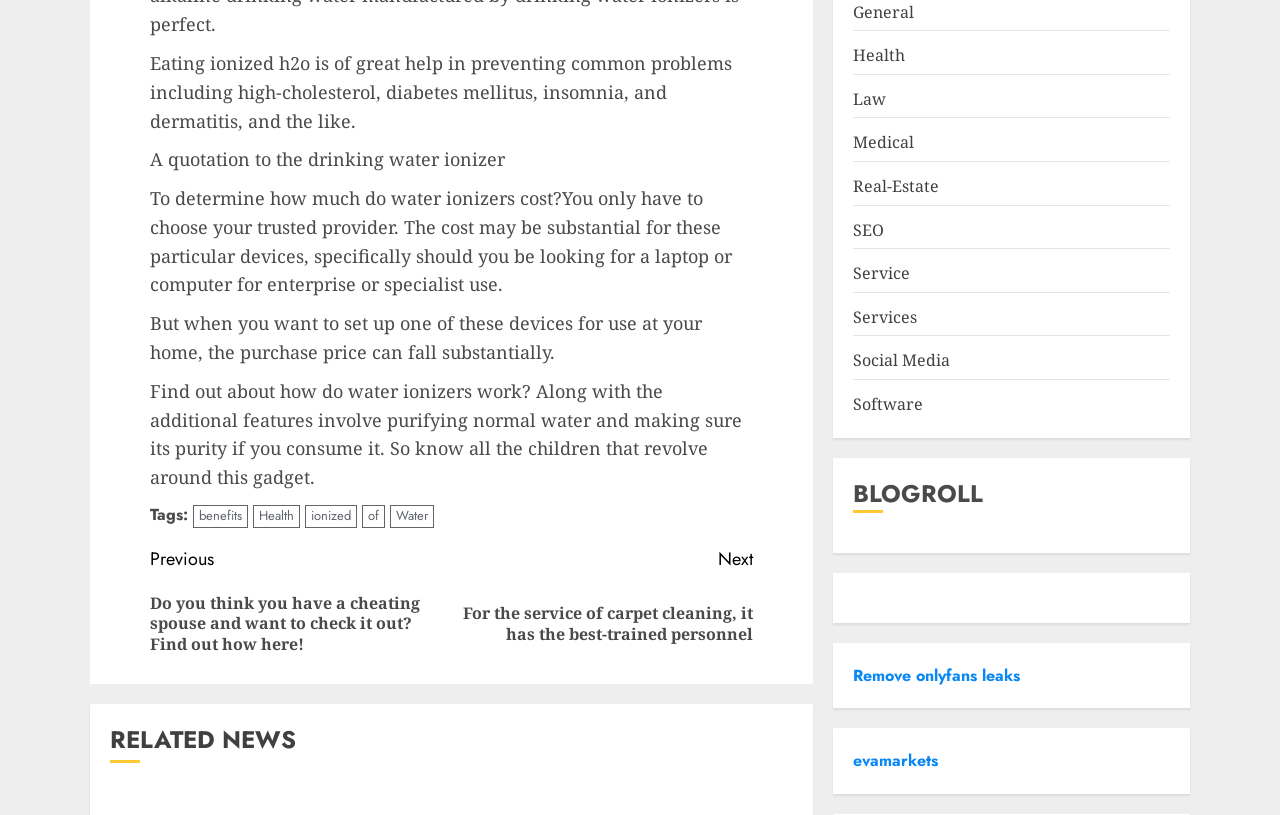What is the main topic of the webpage?
Look at the image and provide a detailed response to the question.

Based on the static text elements on the webpage, it appears that the main topic is related to water ionizers, their benefits, and how they work. The text mentions preventing common problems like high-cholesterol and diabetes, and also discusses the cost of water ionizers.